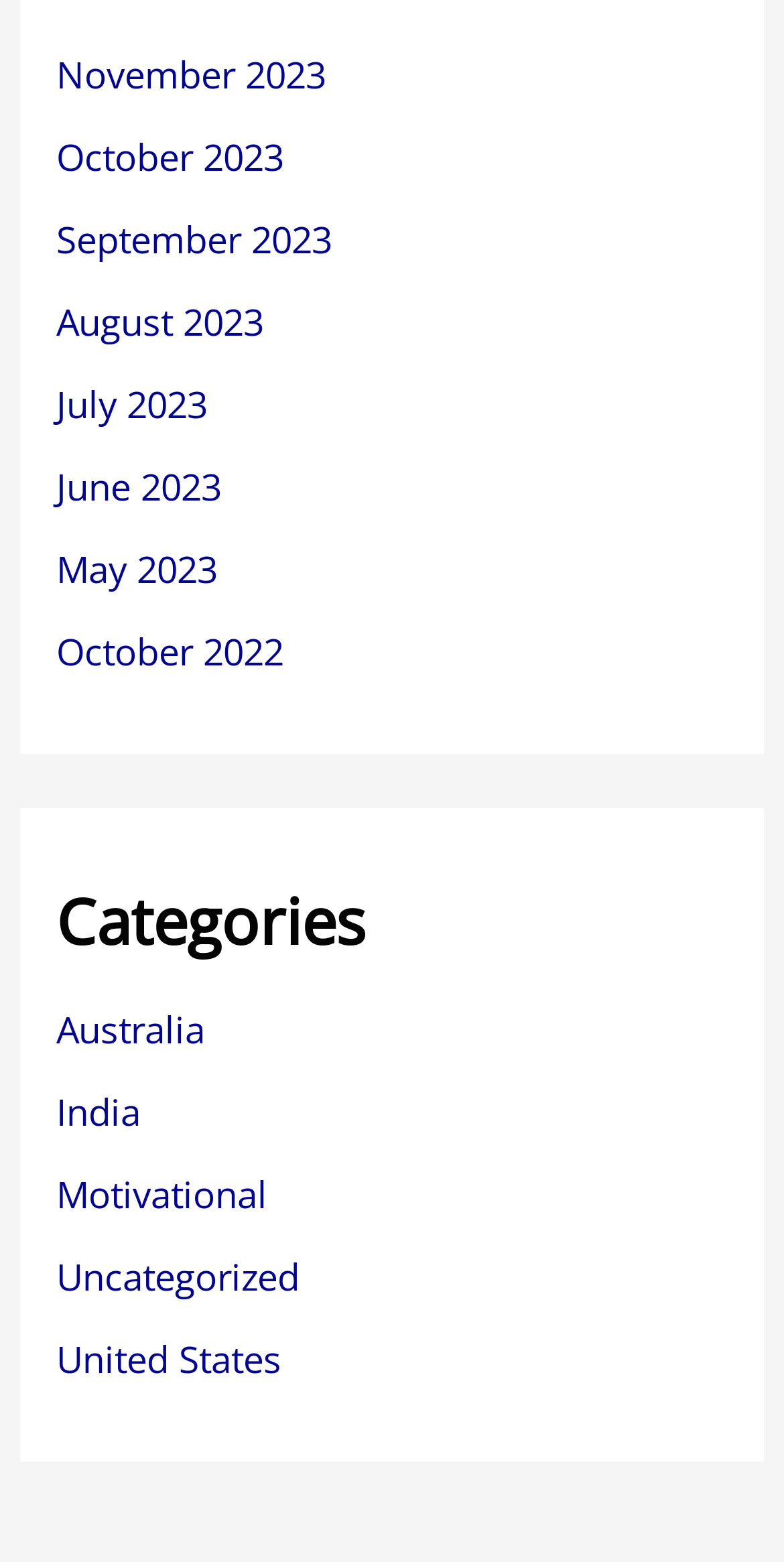Select the bounding box coordinates of the element I need to click to carry out the following instruction: "Explore Australia".

[0.072, 0.643, 0.262, 0.674]